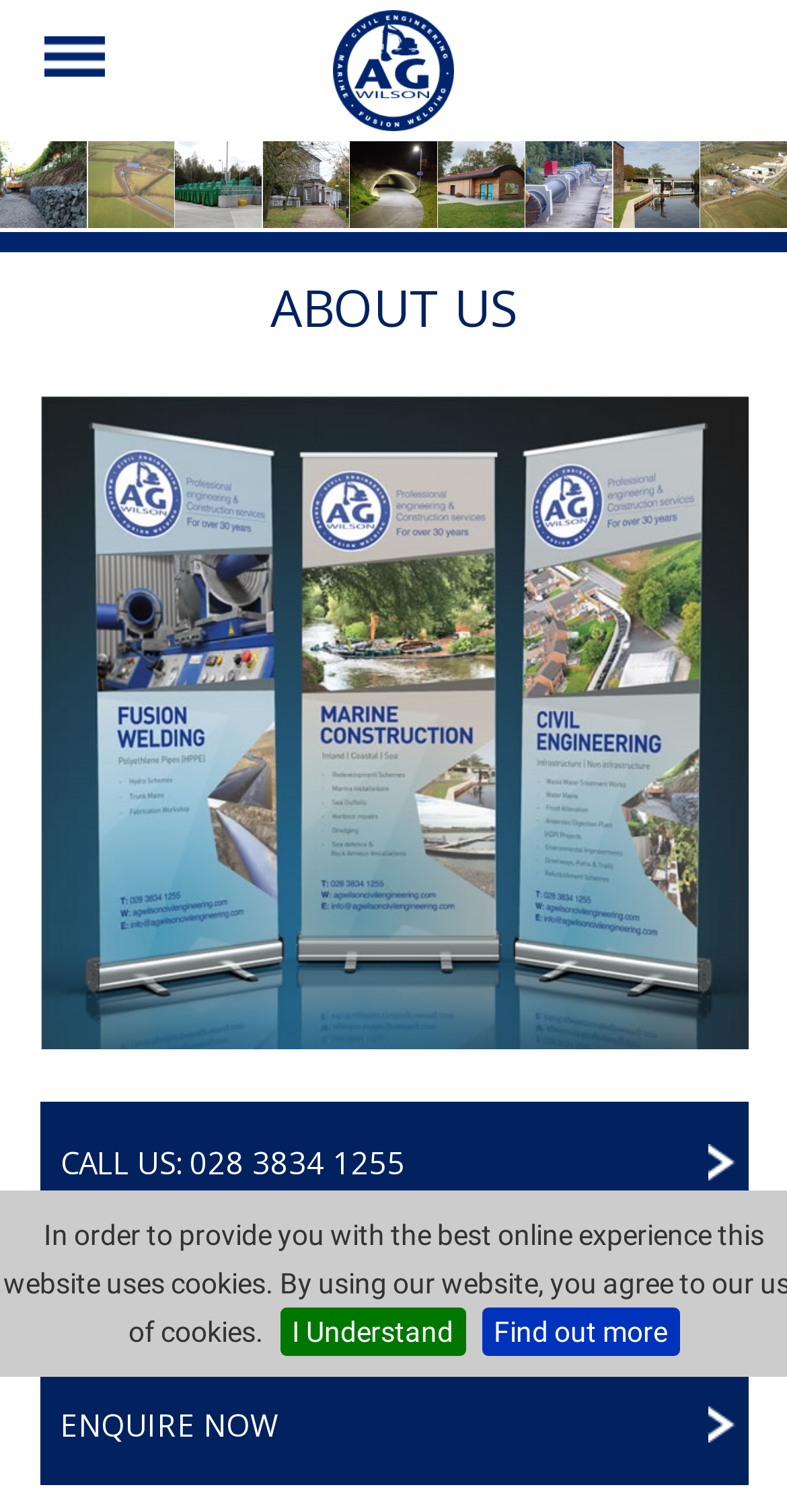Determine the bounding box of the UI component based on this description: "Call Us: 028 3834 1255". The bounding box coordinates should be four float values between 0 and 1, i.e., [left, top, right, bottom].

[0.05, 0.729, 0.95, 0.809]